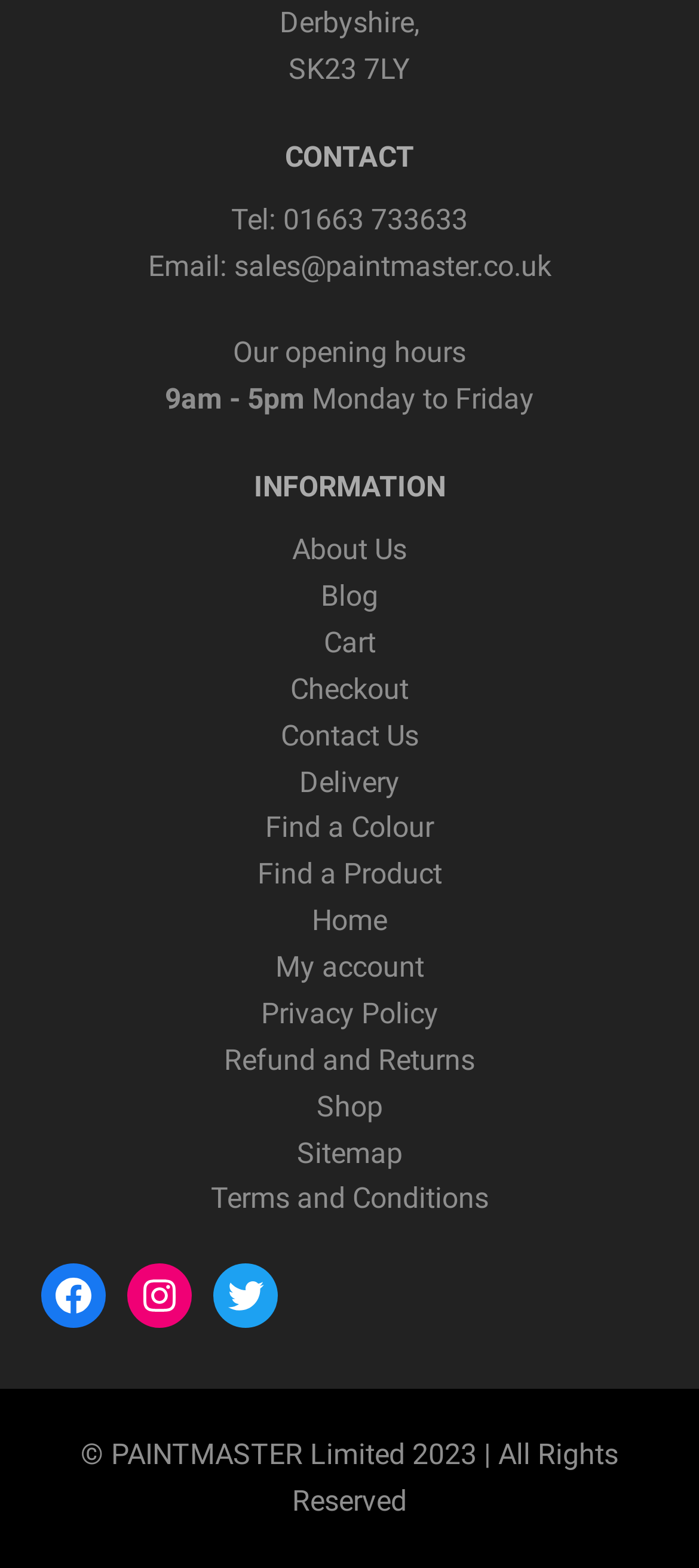Please locate the bounding box coordinates of the element that needs to be clicked to achieve the following instruction: "Click on the 'About Us' link". The coordinates should be four float numbers between 0 and 1, i.e., [left, top, right, bottom].

[0.418, 0.34, 0.582, 0.361]